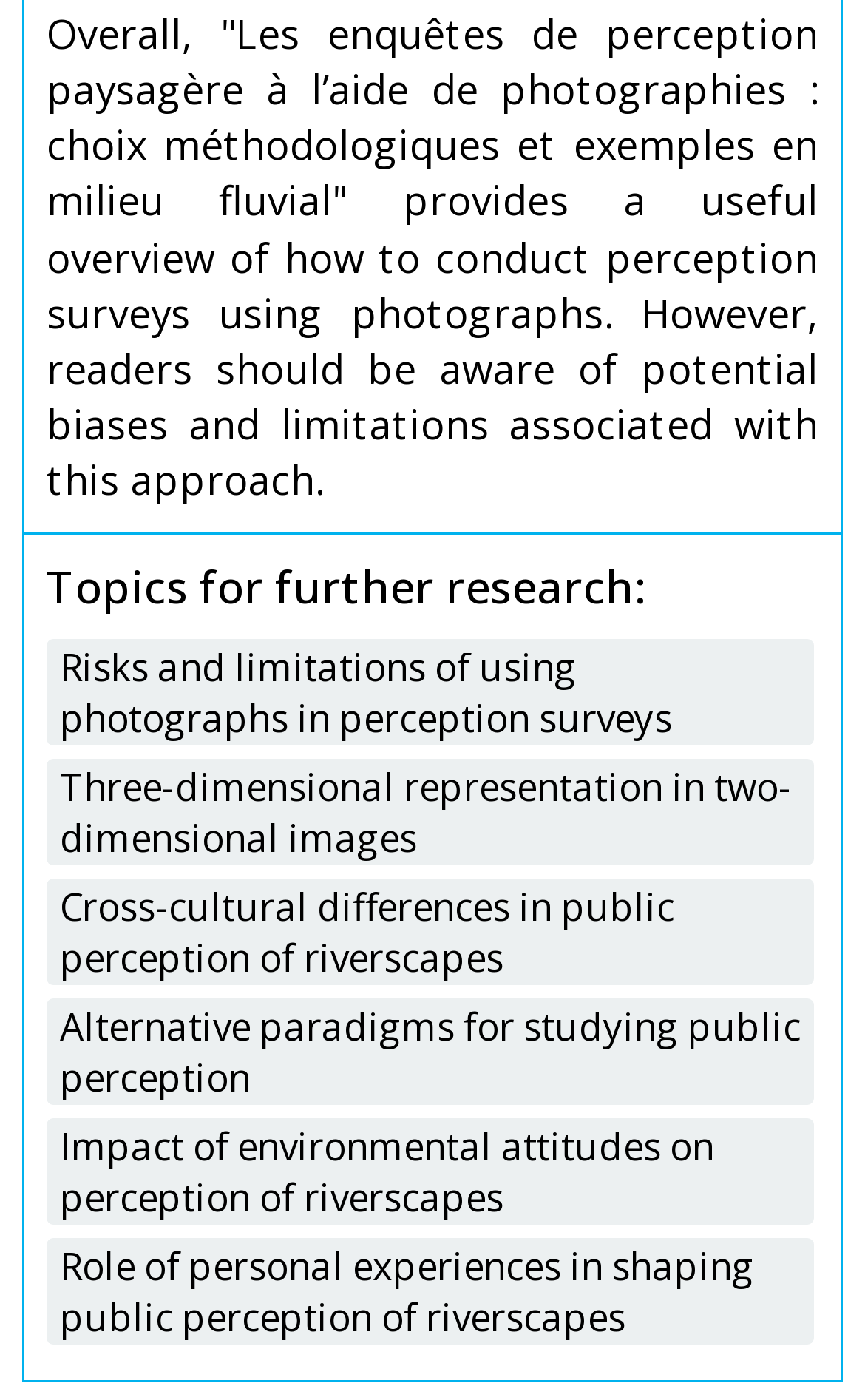What is the vertical position of the link 'Three-dimensional representation in two-dimensional images' relative to the static text?
Please answer the question as detailed as possible based on the image.

The y1 coordinate of the static text is 0.005, and the y1 coordinate of the link 'Three-dimensional representation in two-dimensional images' is 0.541, which is greater than 0.005. Therefore, the link is below the static text.